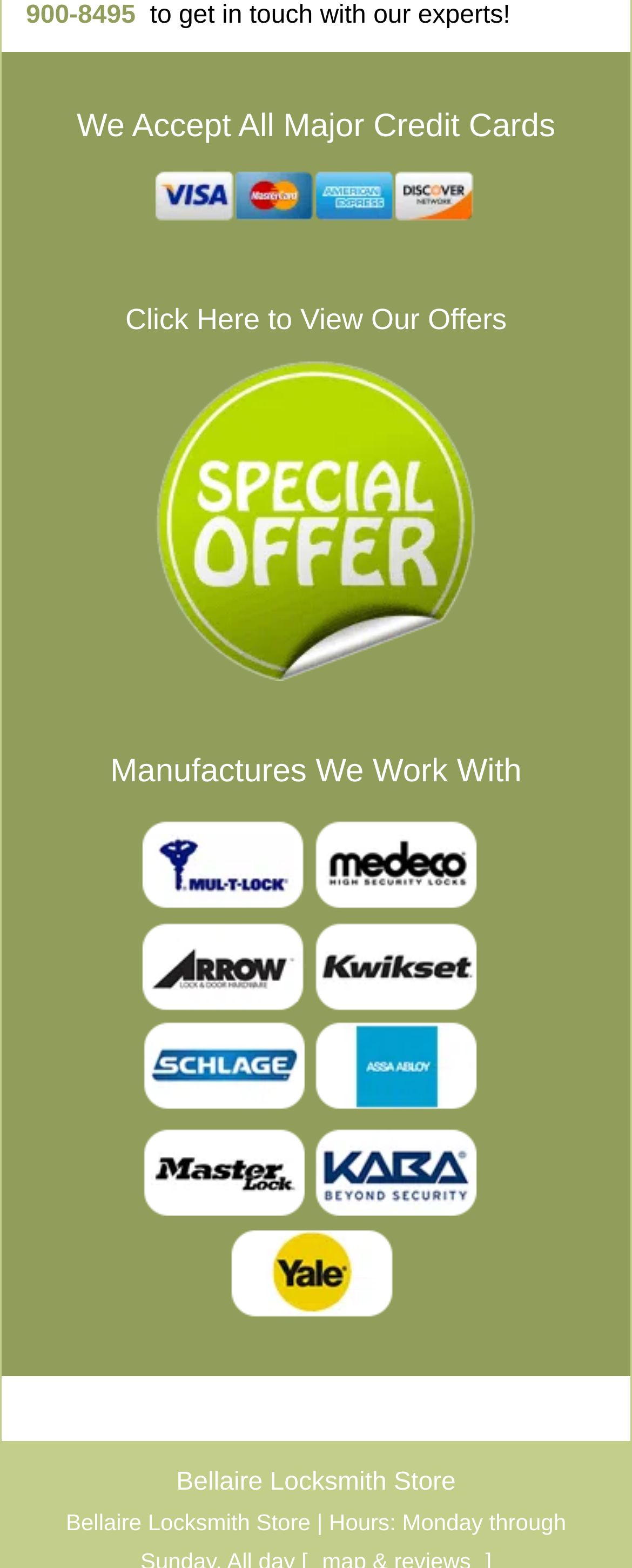Highlight the bounding box coordinates of the region I should click on to meet the following instruction: "Click to view offers".

[0.198, 0.191, 0.802, 0.216]